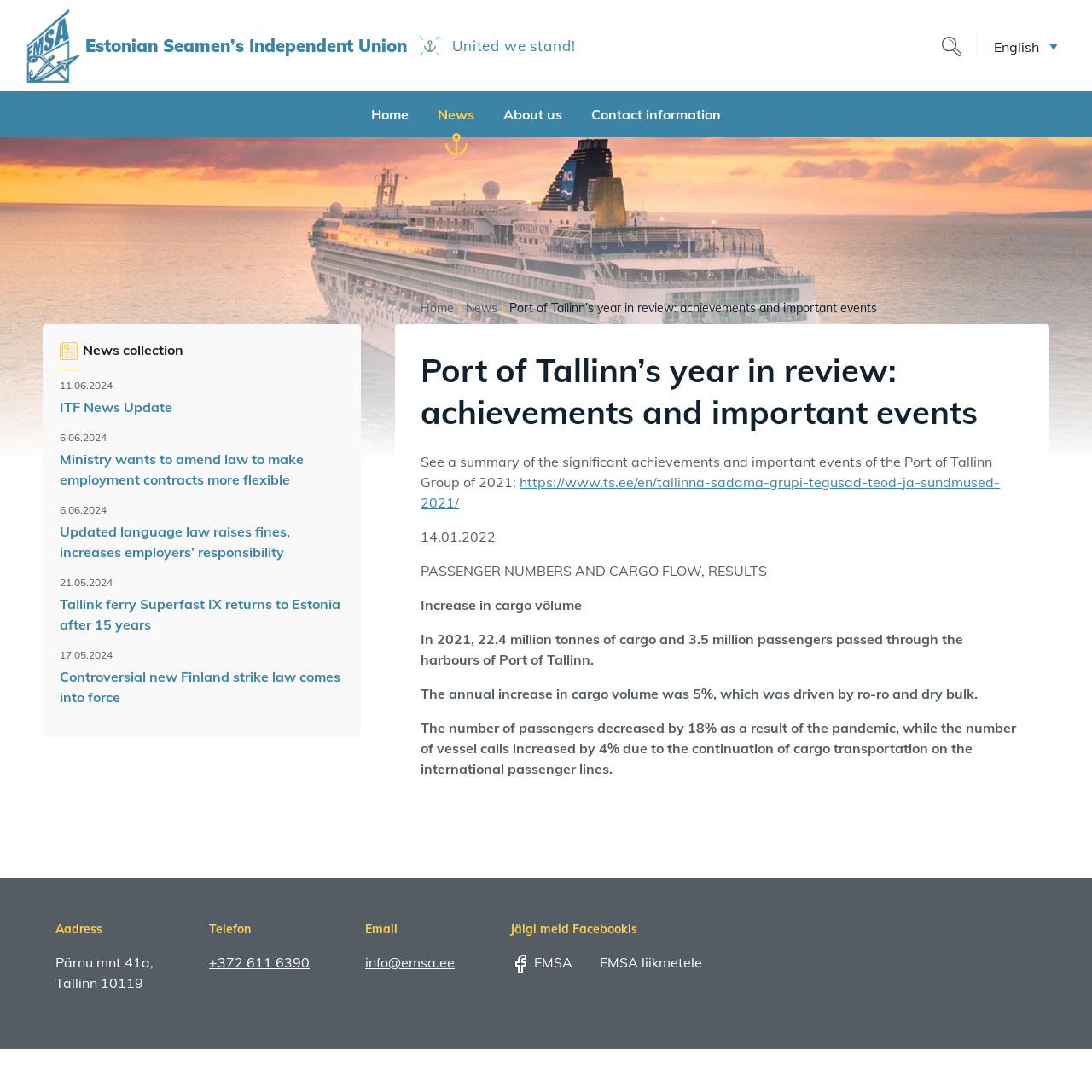Please mark the bounding box coordinates of the area that should be clicked to carry out the instruction: "Click on 'Professional Advice on Selecting a Removal Companies Near Me'".

None